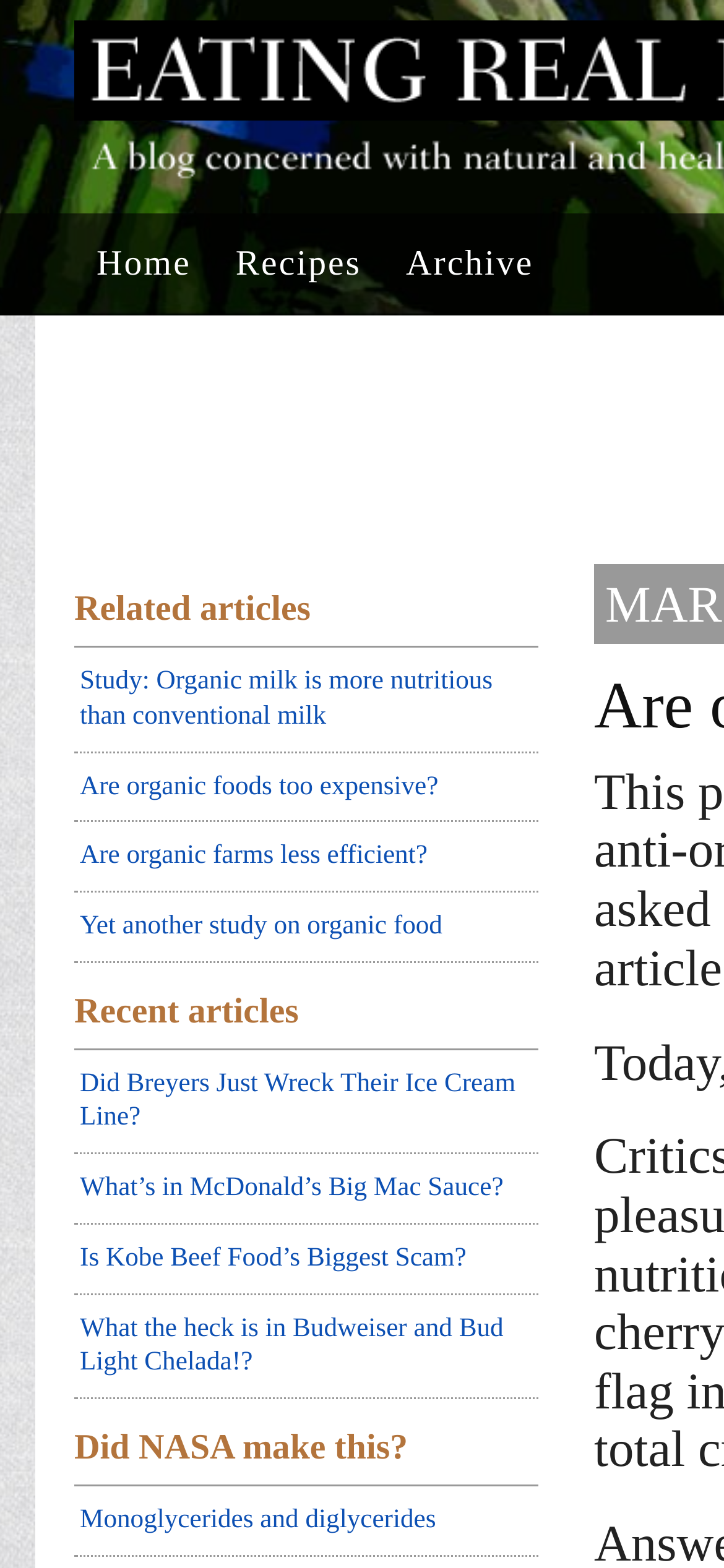Please identify the bounding box coordinates of the element's region that needs to be clicked to fulfill the following instruction: "check what's in McDonald's Big Mac Sauce". The bounding box coordinates should consist of four float numbers between 0 and 1, i.e., [left, top, right, bottom].

[0.103, 0.736, 0.744, 0.781]